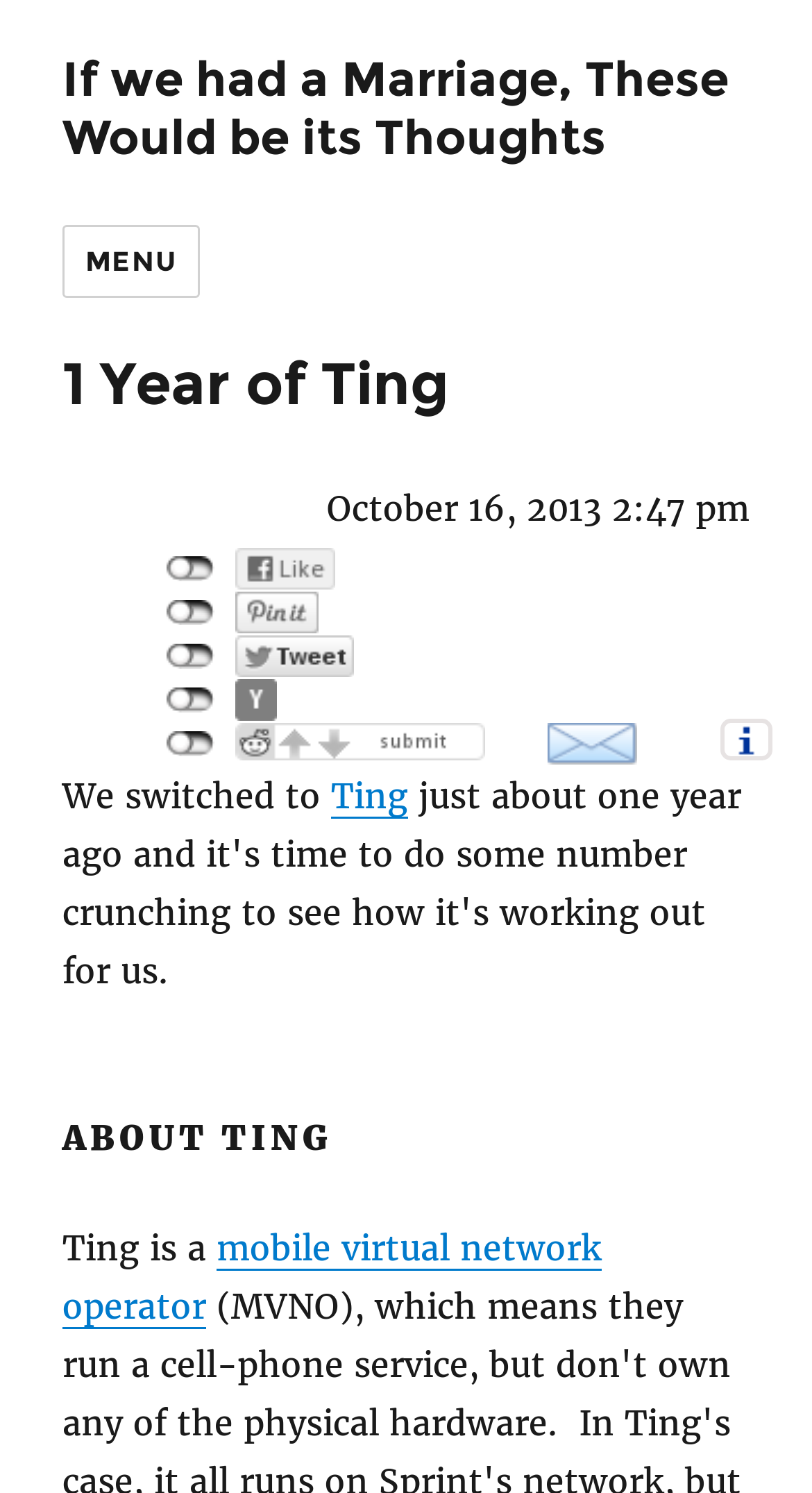How many links are there in the header section?
Examine the image and give a concise answer in one word or a short phrase.

3